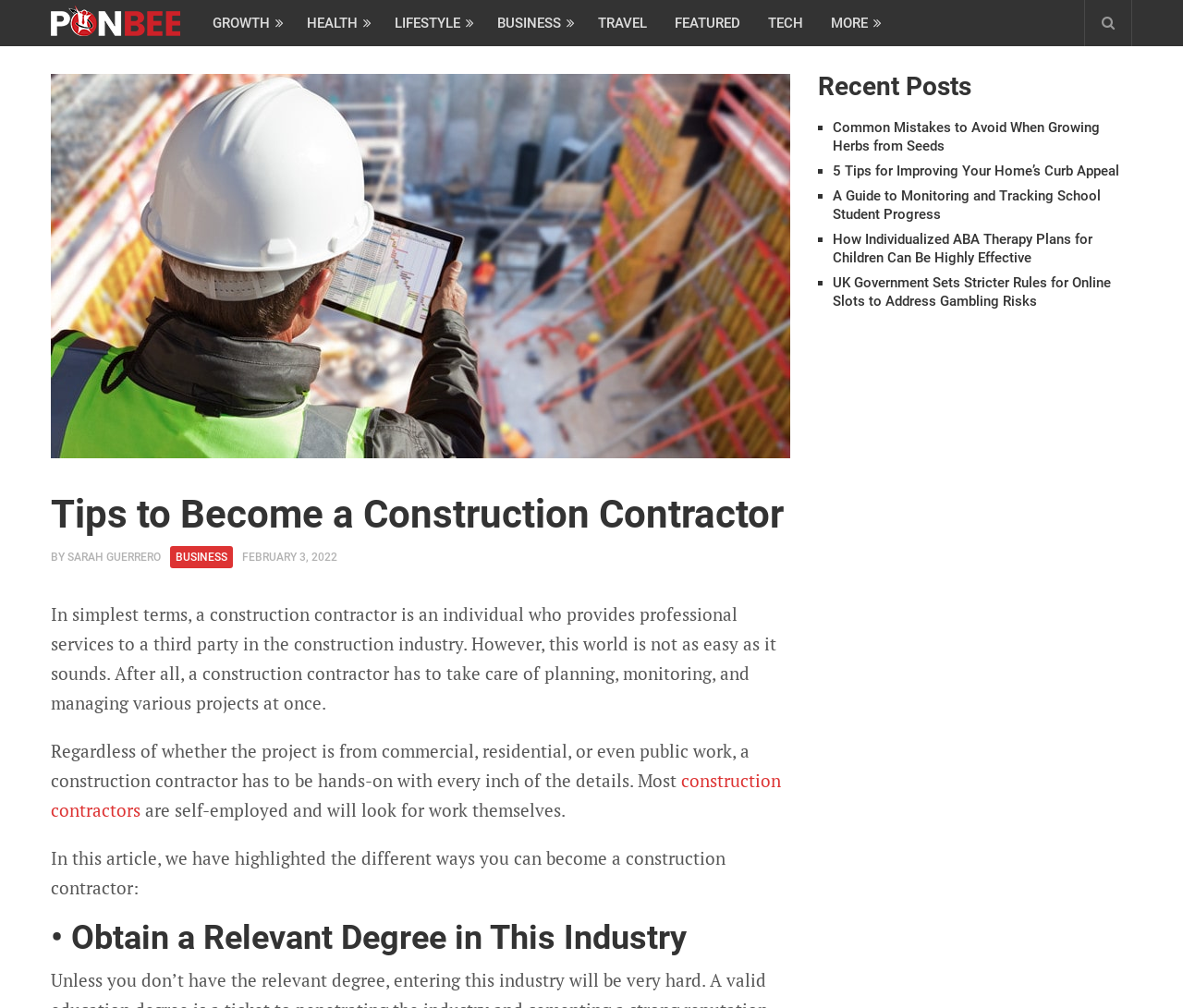Describe the entire webpage, focusing on both content and design.

The webpage is about tips to become a construction contractor. At the top, there are seven links: "GROWTH", "HEALTH", "LIFESTYLE", "BUSINESS", "TRAVEL", "FEATURED", and "TECH", followed by a "MORE" link. Below these links, there is a large image related to becoming a construction contractor.

The main content of the webpage is divided into sections. The first section has a heading "Tips to Become a Construction Contractor" and is written by "SARAH GUERRERO" in the "BUSINESS" category, dated "FEBRUARY 3, 2022". The section provides an introduction to construction contractors, explaining their role and responsibilities.

The next section is a long paragraph that continues to describe the tasks of a construction contractor. It is followed by a link to "construction contractors" and another paragraph that explains how most construction contractors are self-employed.

The webpage then lists ways to become a construction contractor, with the first point being "Obtain a Relevant Degree in This Industry". This section is likely a summary or introduction to a longer article or guide.

On the right side of the webpage, there is a complementary section with a heading "Recent Posts". This section lists four recent articles with links, each marked with a "■" symbol. The articles are about various topics, including growing herbs, improving home curb appeal, monitoring student progress, and individualized ABA therapy plans for children.

At the bottom of the right side, there is an advertisement iframe.